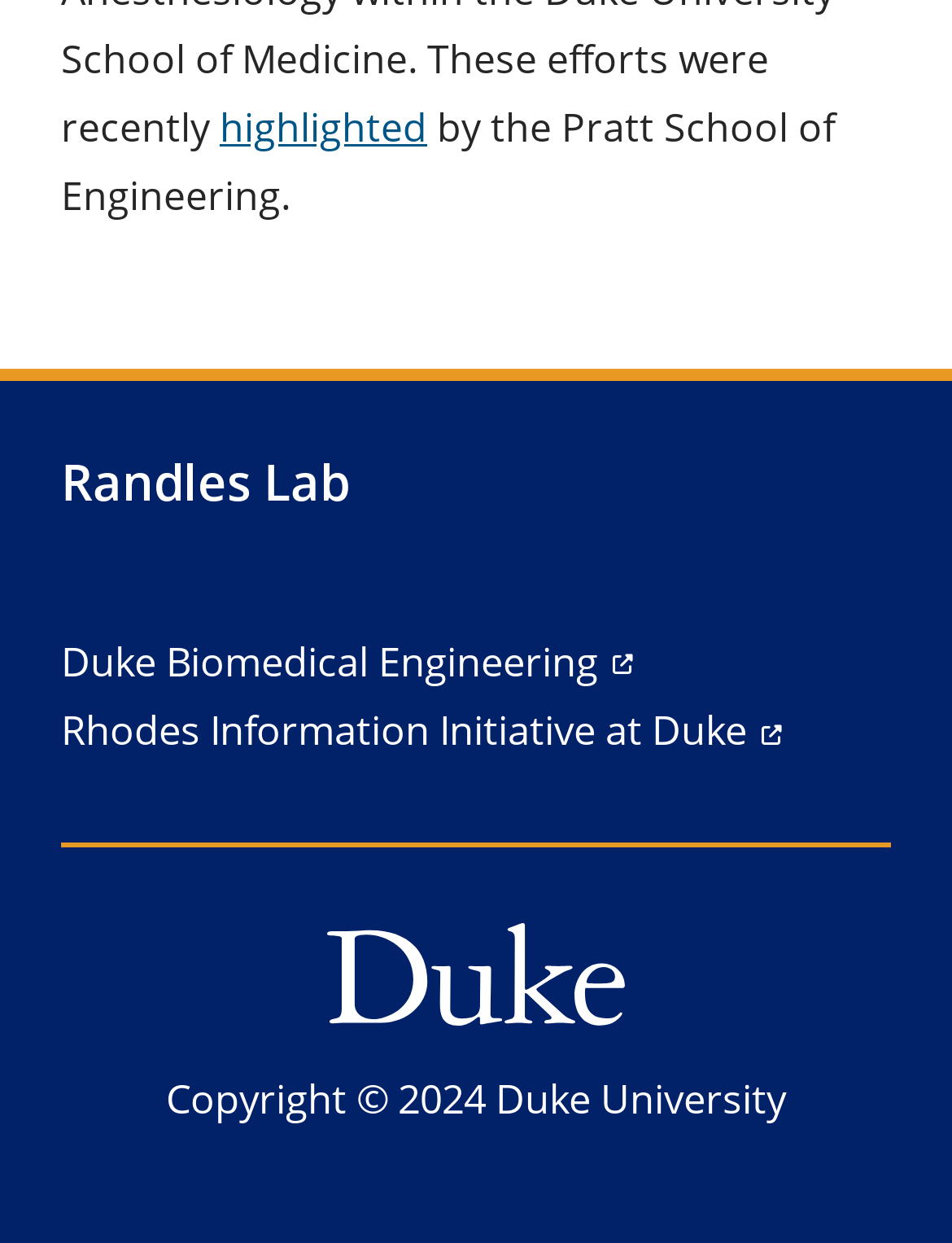Given the description "Duke Biomedical Engineering", determine the bounding box of the corresponding UI element.

[0.064, 0.51, 0.664, 0.553]